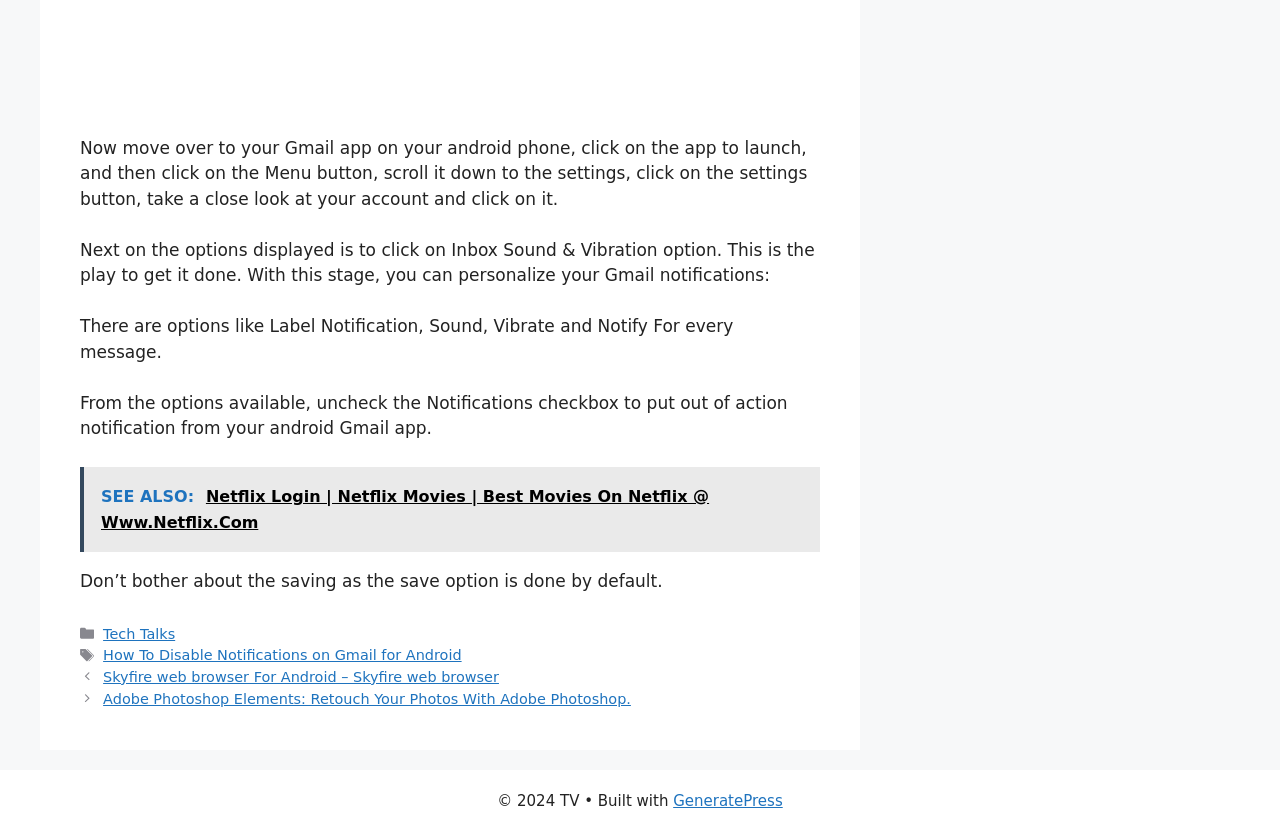What is the name of the website's theme?
Using the image, provide a concise answer in one word or a short phrase.

GeneratePress